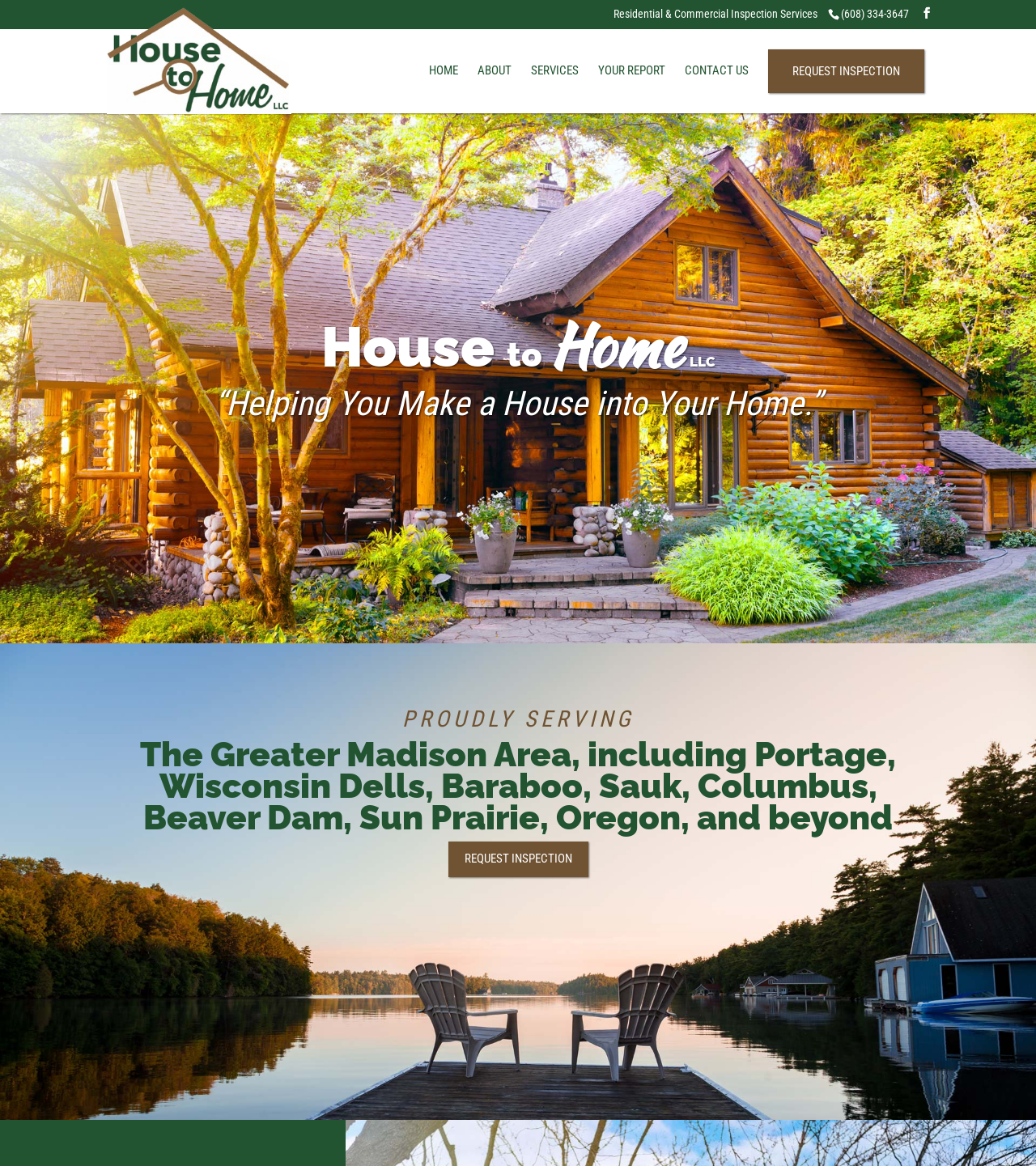Please give a succinct answer to the question in one word or phrase:
What is the area served by the company?

The Greater Madison Area